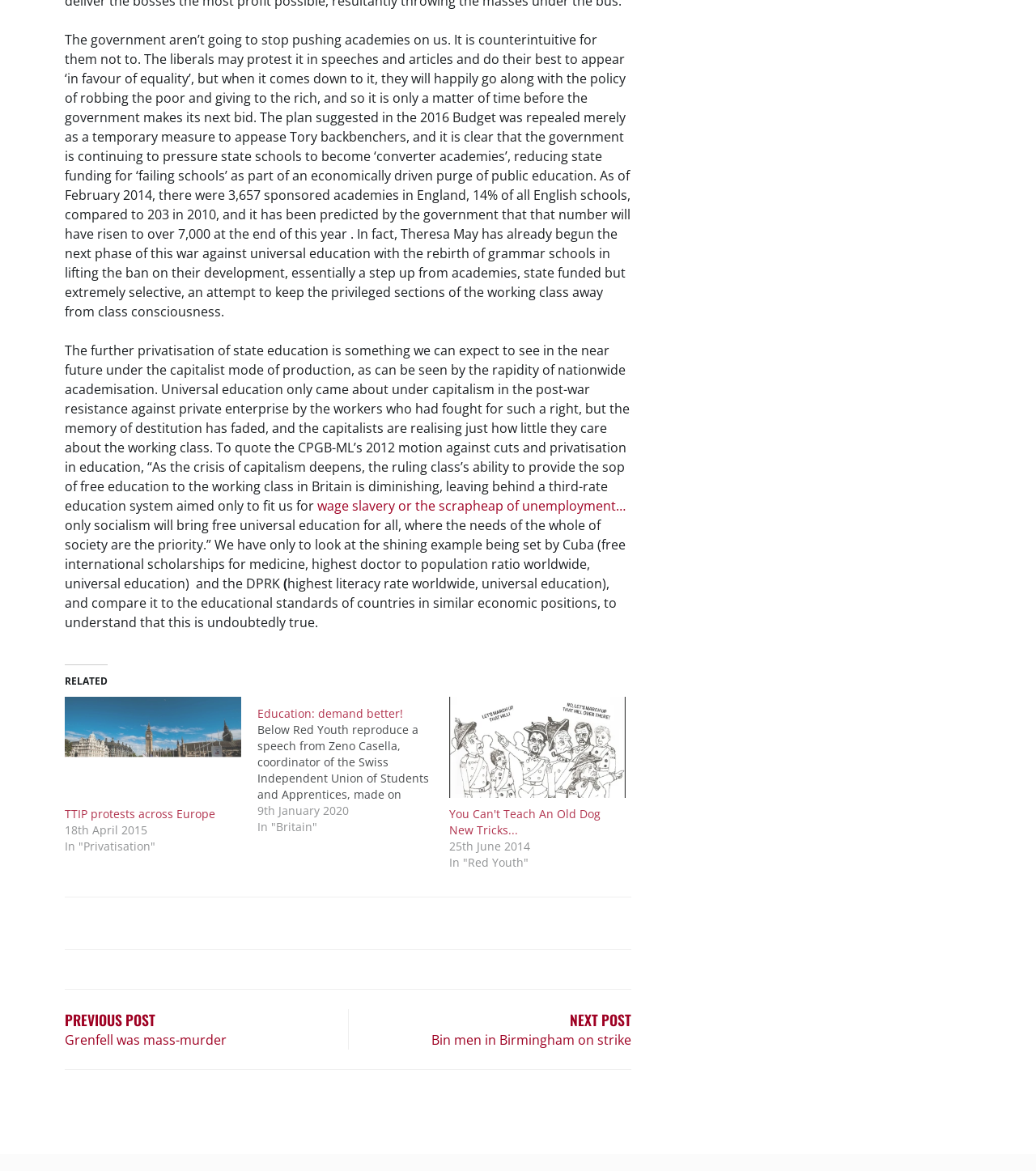Specify the bounding box coordinates of the area to click in order to execute this command: 'Click the link 'NEXT POST Bin men in Birmingham on strike''. The coordinates should consist of four float numbers ranging from 0 to 1, and should be formatted as [left, top, right, bottom].

[0.337, 0.862, 0.609, 0.897]